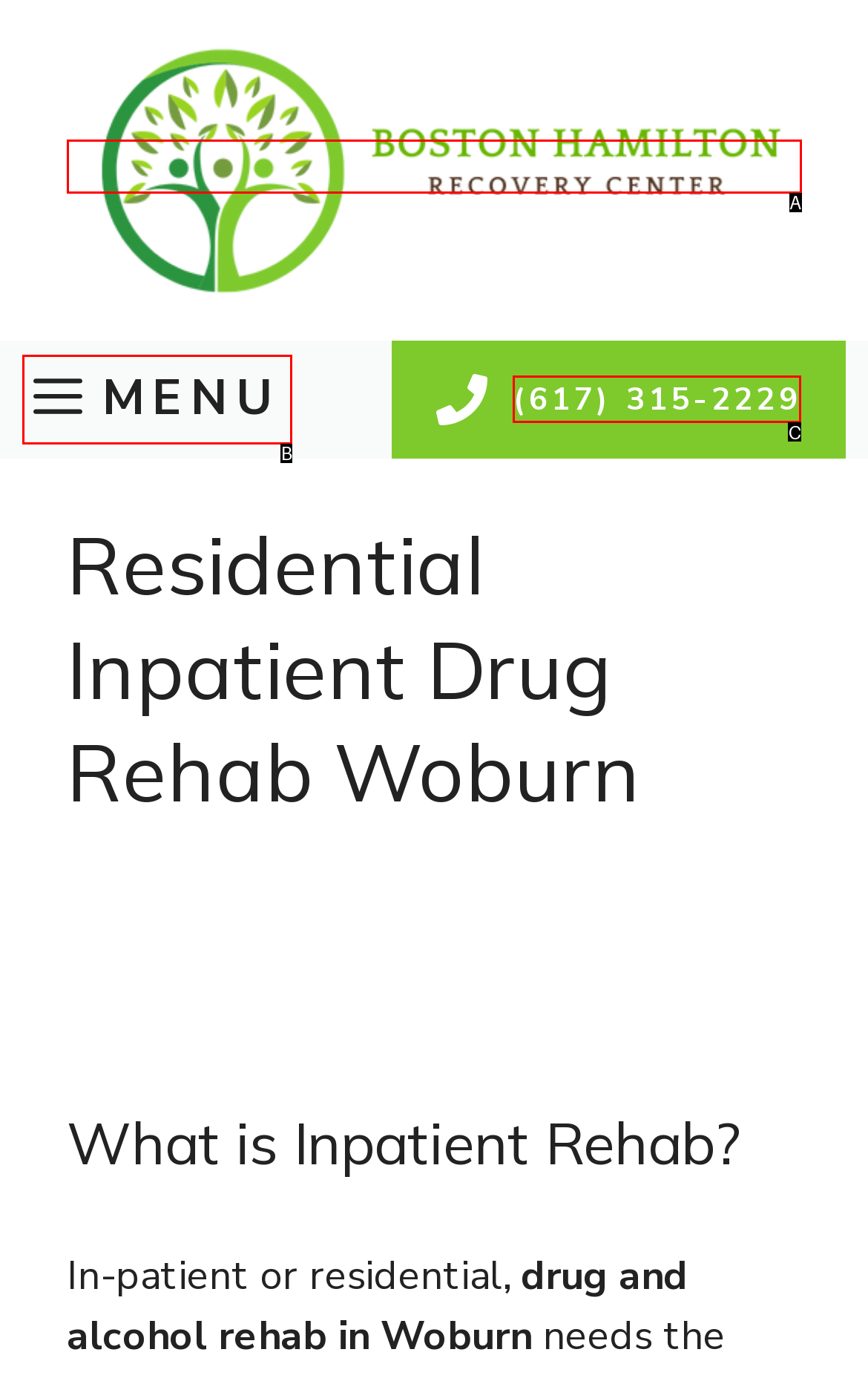From the given options, find the HTML element that fits the description: Menu. Reply with the letter of the chosen element.

B